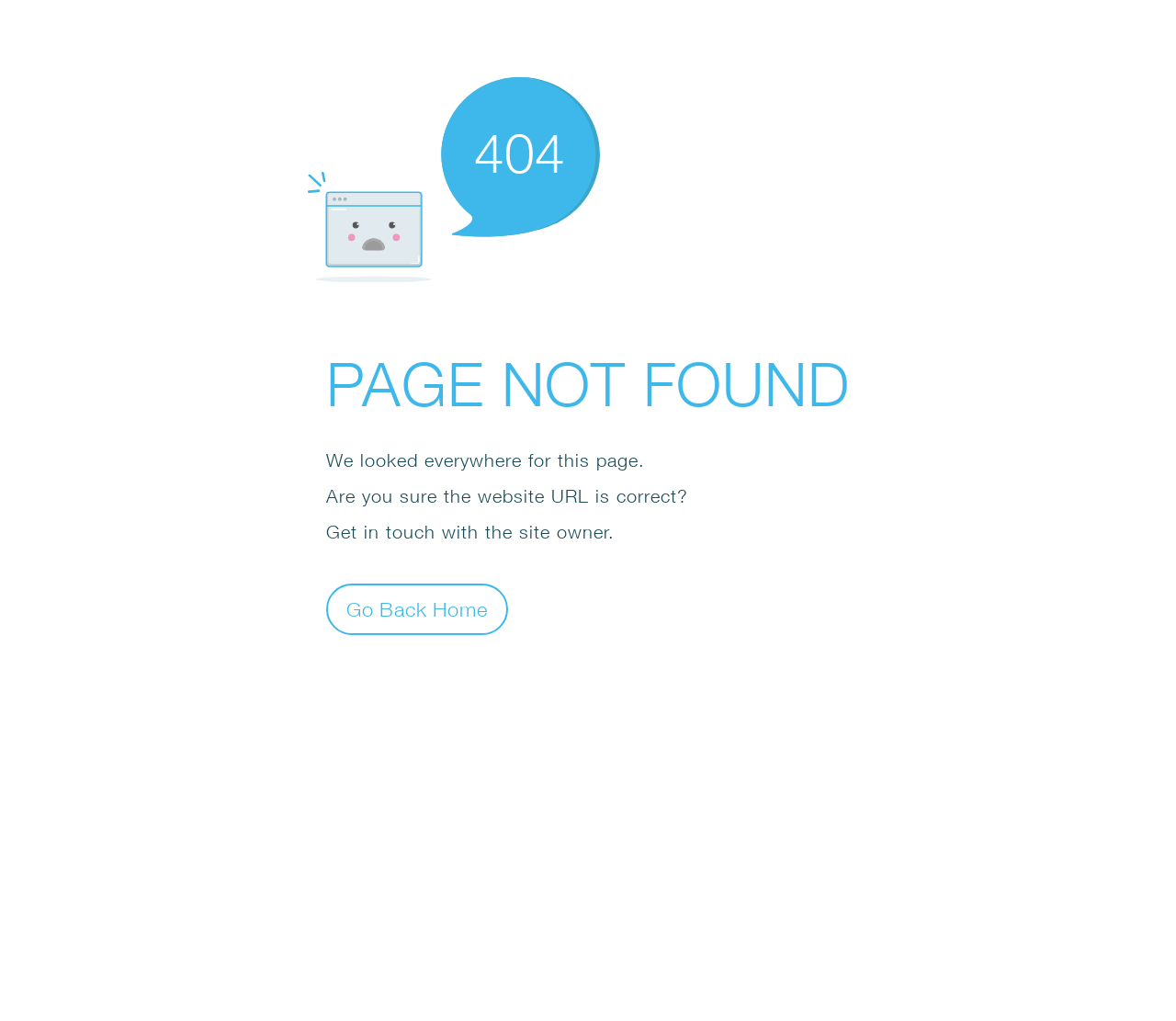Provide a one-word or short-phrase response to the question:
What is suggested to the user?

Get in touch with the site owner